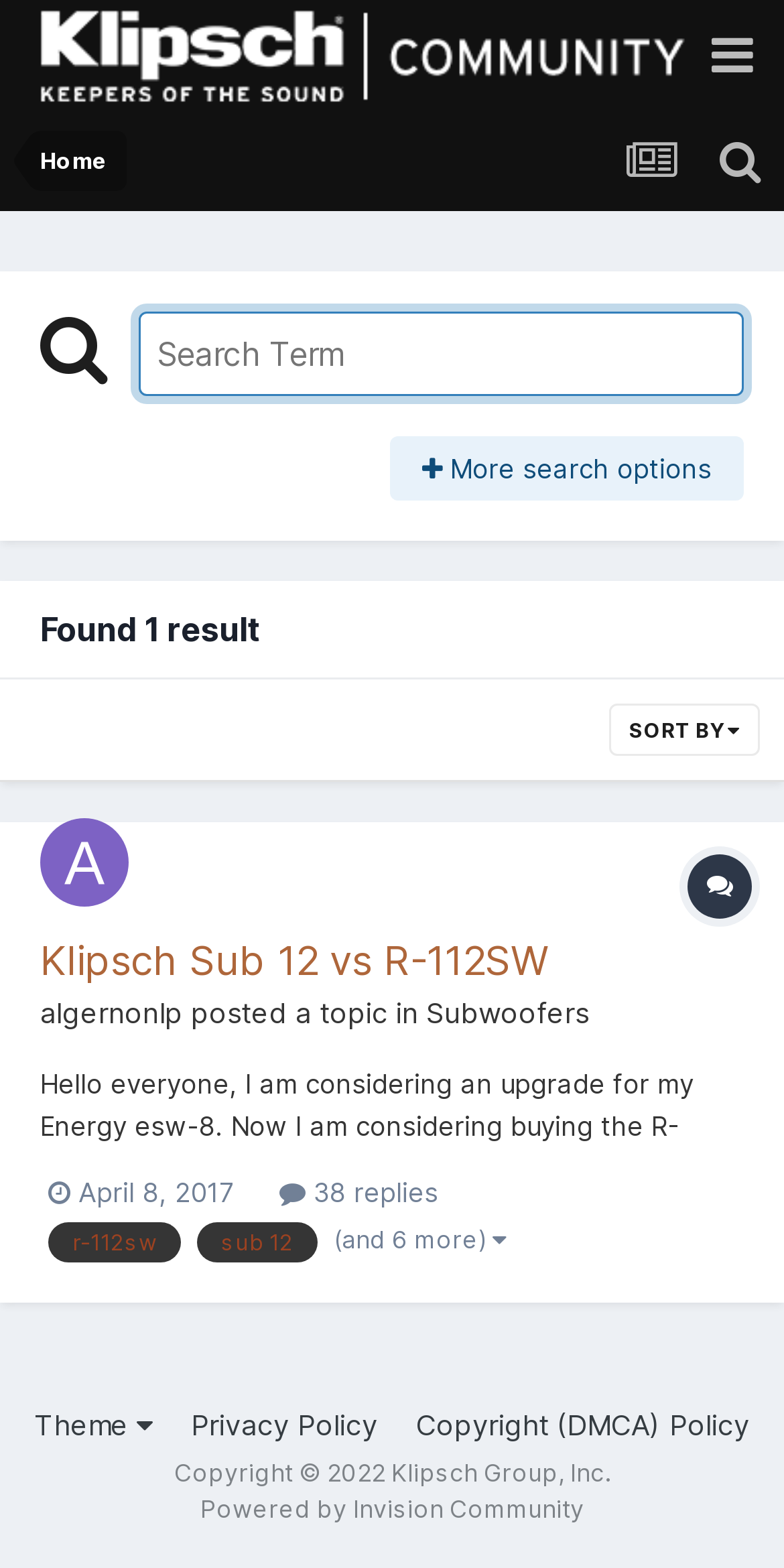Generate an in-depth caption that captures all aspects of the webpage.

This webpage is a forum discussion page from the Klipsch Audio Community, specifically showing results for the tag "sub 12". At the top, there is a logo and a link to "The Klipsch Audio Community" on the left, and a search icon and a few navigation links on the right. Below this, there is a main content area that takes up most of the page.

In the main content area, there is a search bar with a button and a link to "More search options" below it. To the right of the search bar, there is a link to sort the results. Below this, there is a topic heading "Klipsch Sub 12 vs R-112SW" with a link to the topic and the author's name and profile picture. The topic description is a long paragraph of text that discusses the author's consideration of upgrading their subwoofer.

Below the topic description, there are links to the topic's tags, including "Subwoofers", and a table with additional information about the topic, including the date and time it was posted and the number of replies. There are also links to other related topics, including "r-112sw" and "sub 12", and a note that there are 6 more related topics.

At the very bottom of the page, there is a footer area with links to the theme, privacy policy, and copyright policy, as well as a copyright notice and a note that the site is powered by Invision Community.